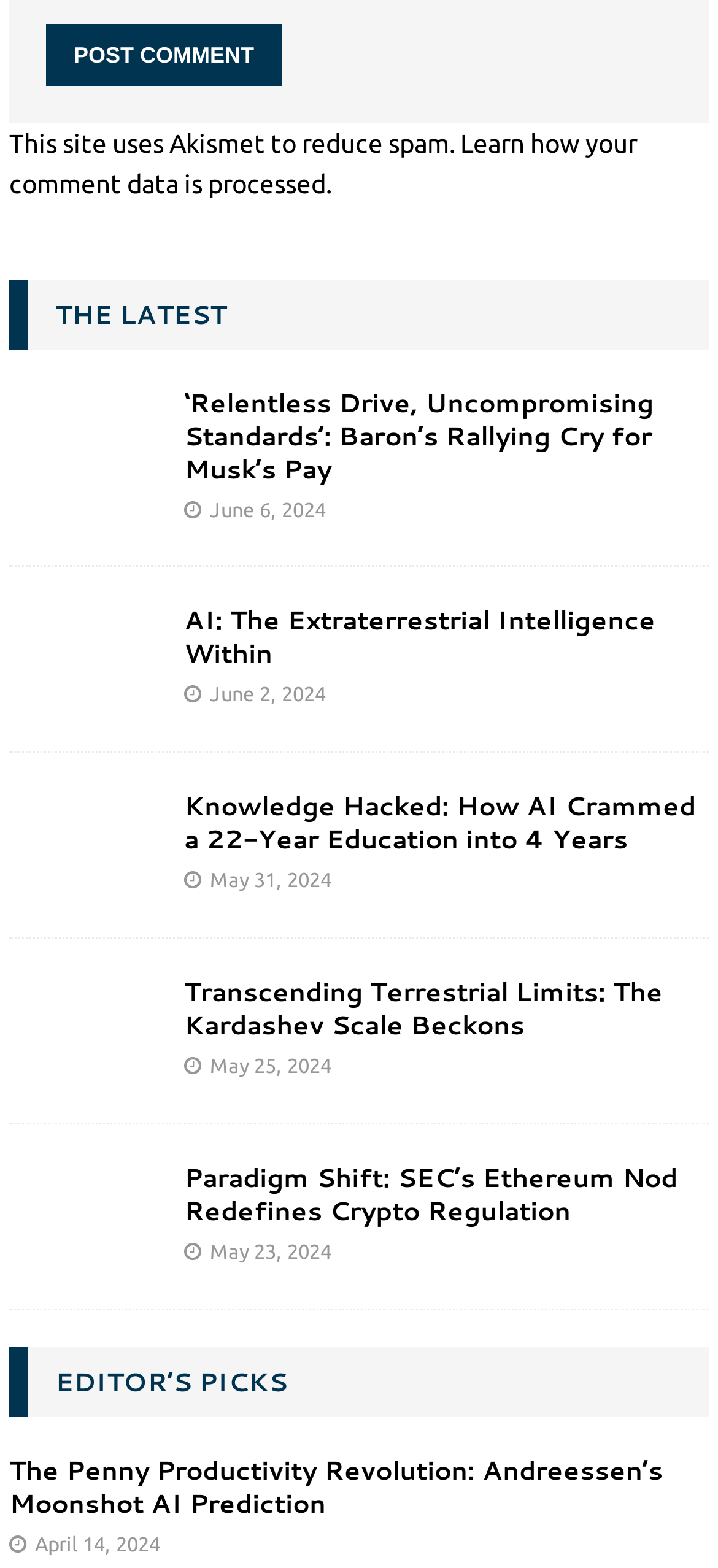What is the date of the article 'AI: The Extraterrestrial Intelligence Within'?
Based on the image, provide your answer in one word or phrase.

June 2, 2024